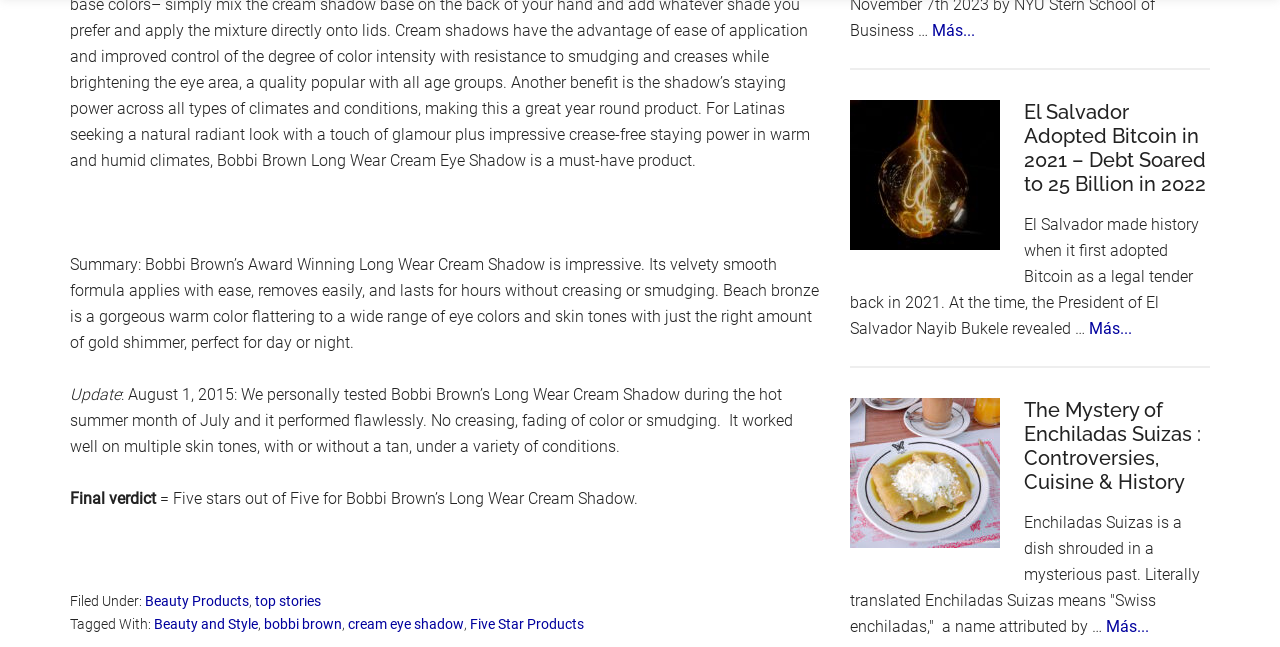How many stars are used to rate products in this webpage?
Look at the screenshot and give a one-word or phrase answer.

Five